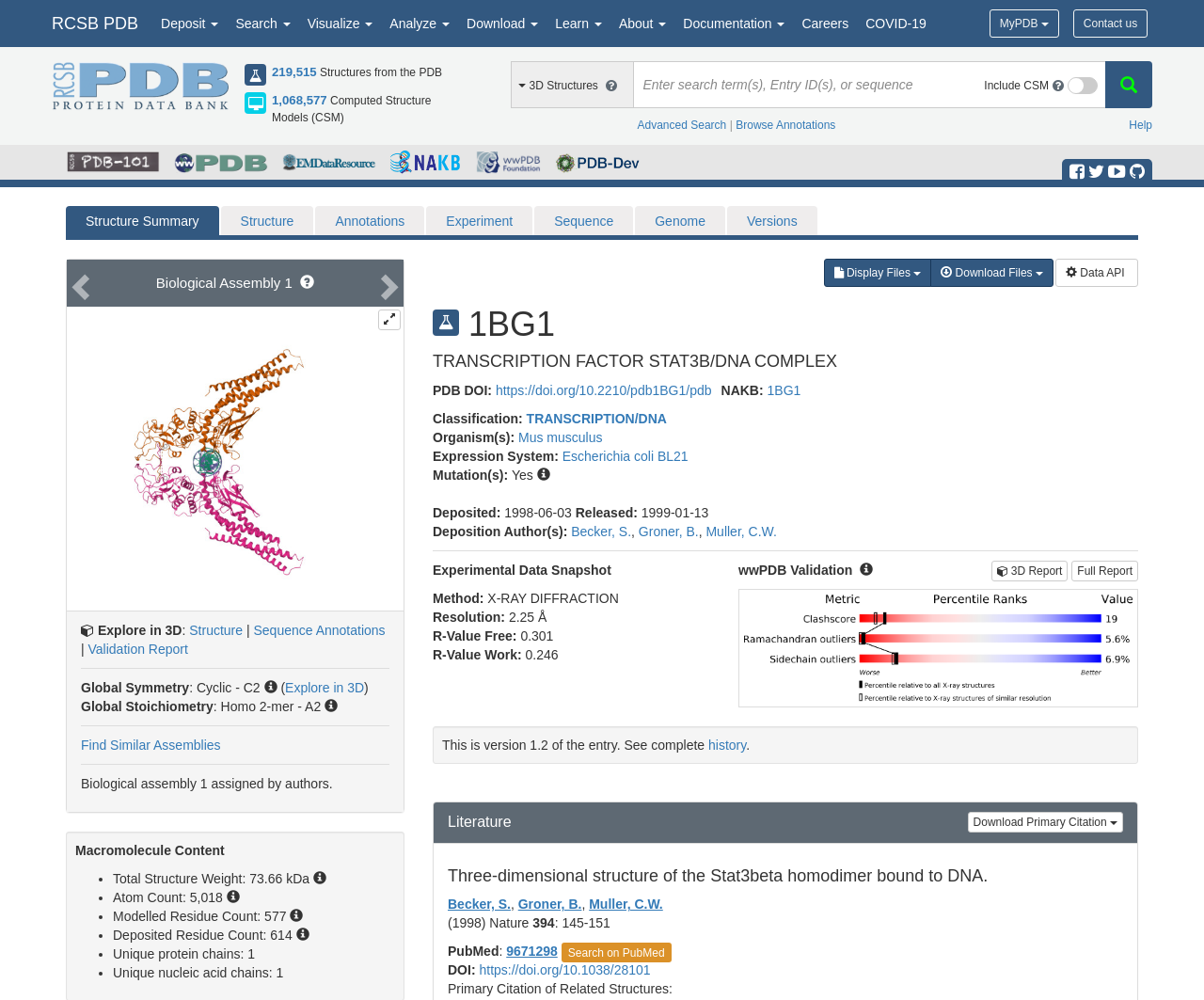How many structures are available in the PDB?
Using the image, provide a concise answer in one word or a short phrase.

219,515